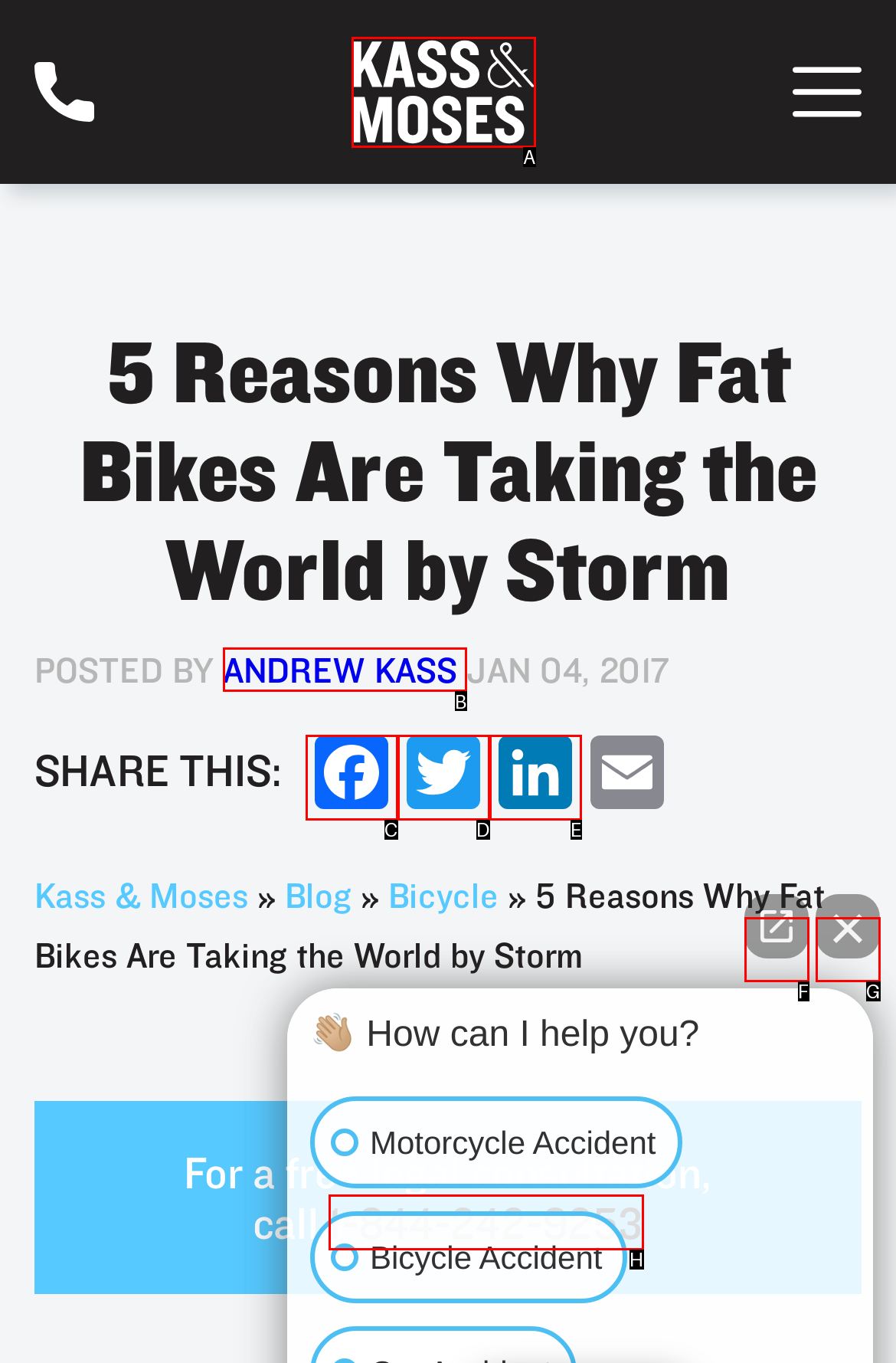Identify the matching UI element based on the description: Andrew Kass
Reply with the letter from the available choices.

B